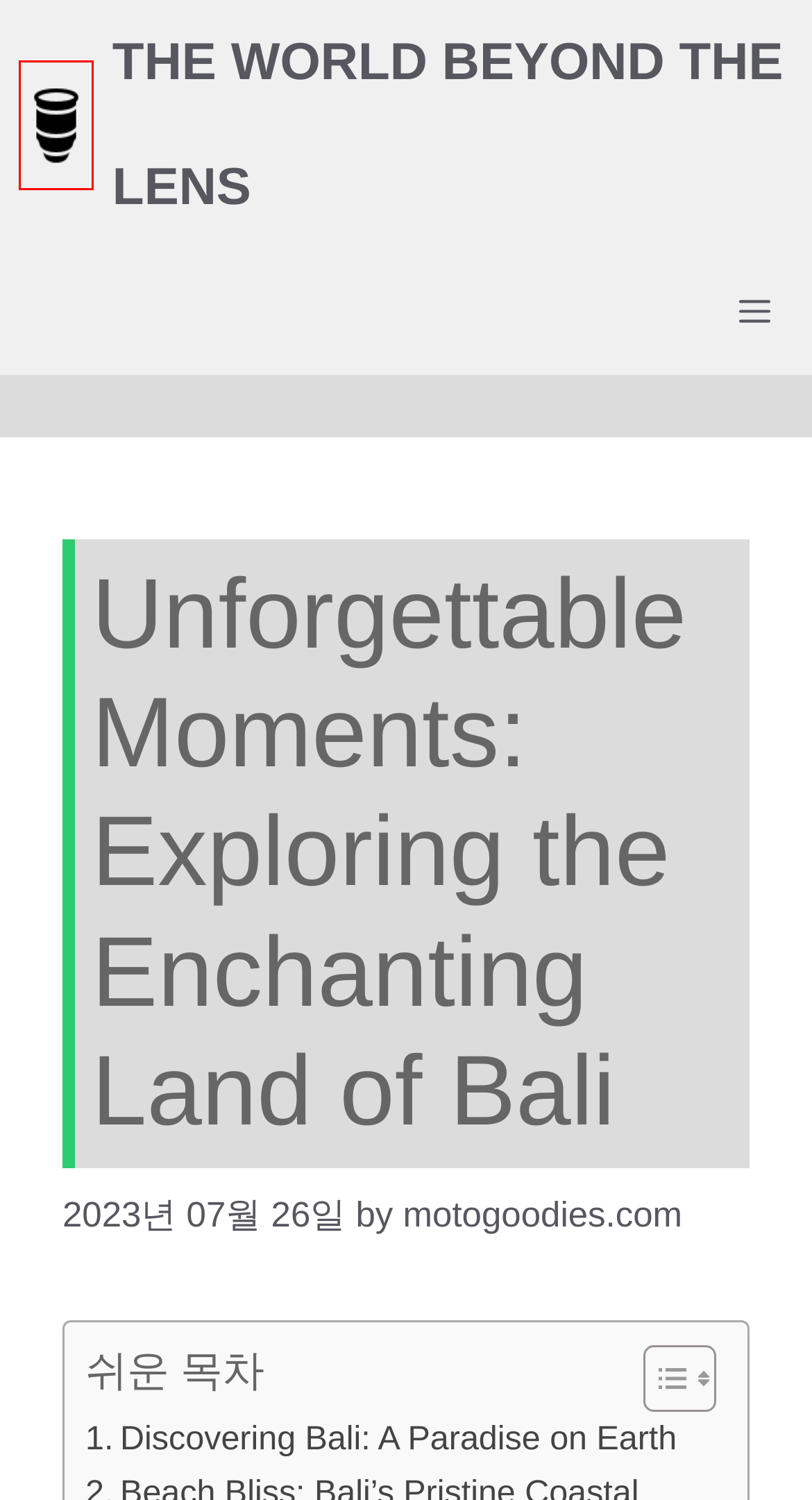You have a screenshot of a webpage, and a red bounding box highlights an element. Select the webpage description that best fits the new page after clicking the element within the bounding box. Options are:
A. The world beyond the lens - Welcome to The world beyond the lens
B. Blog - The world beyond the lens
C. Star Picture - The world beyond the lens
D. motogoodies.com - The world beyond the lens
E. vacation - The world beyond the lens
F. Street Photography - The world beyond the lens
G. Boracay - The world beyond the lens
H. trip to California - The world beyond the lens

A